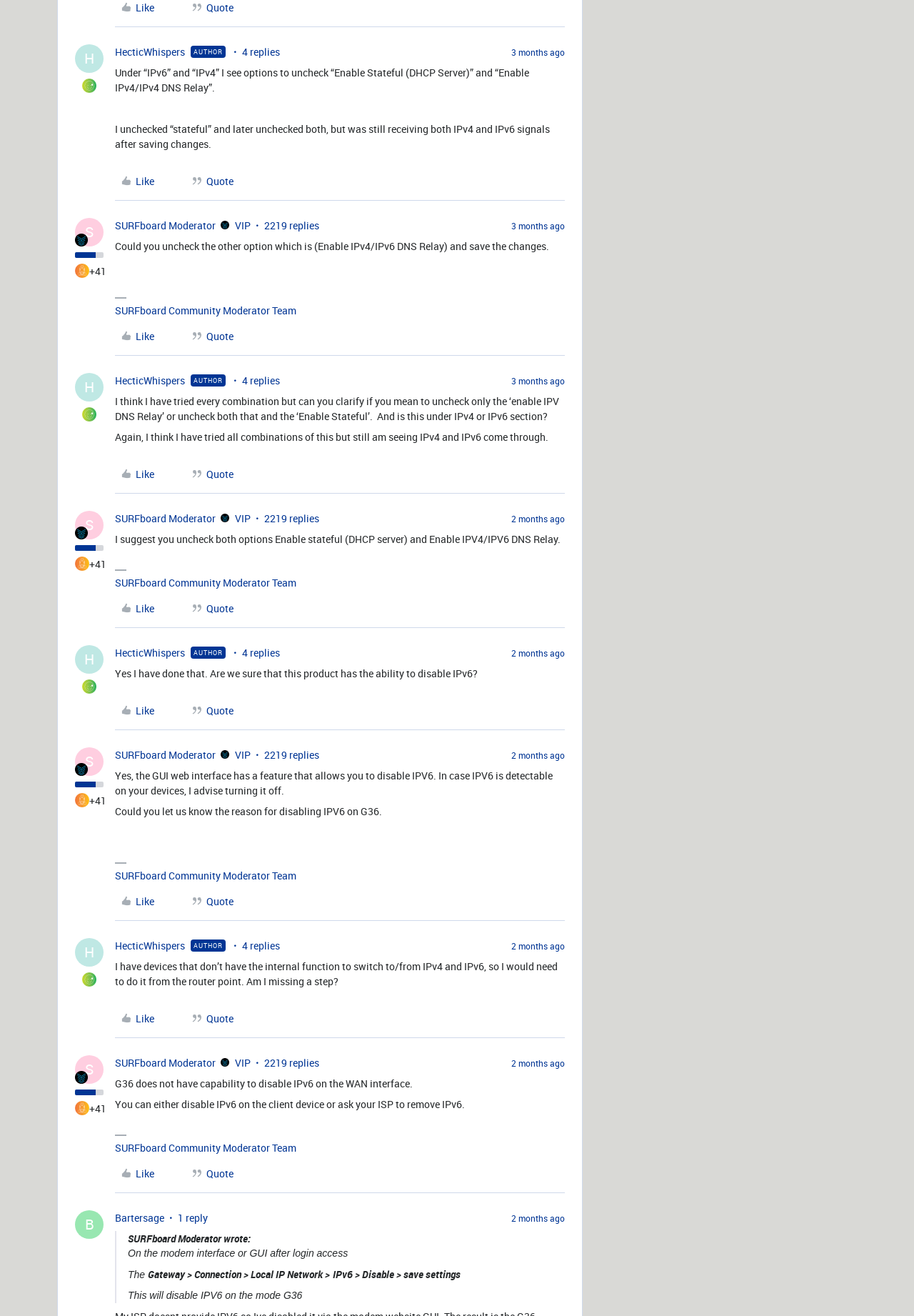Based on the provided description, "SURFboard Moderator", find the bounding box of the corresponding UI element in the screenshot.

[0.126, 0.165, 0.236, 0.177]